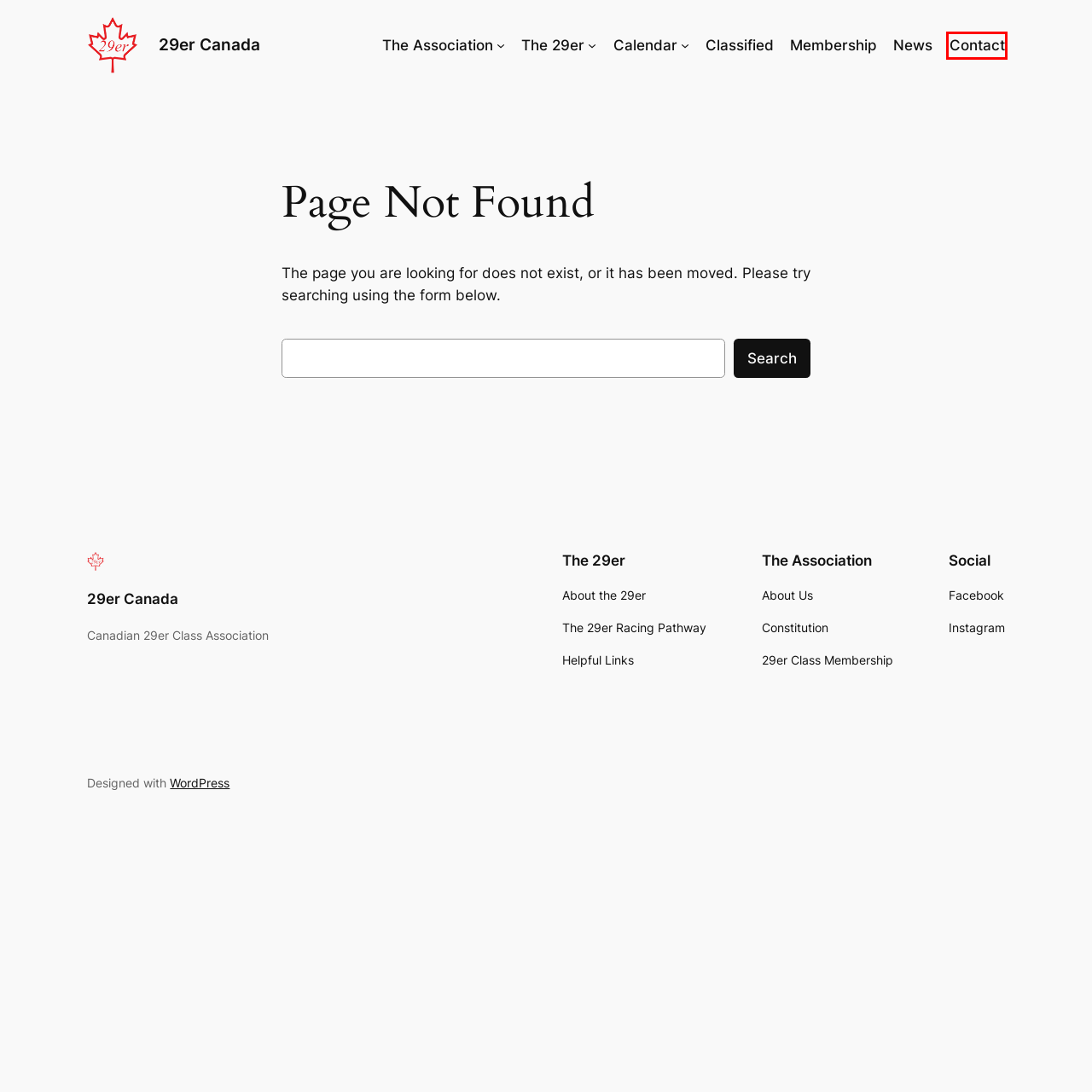Inspect the screenshot of a webpage with a red rectangle bounding box. Identify the webpage description that best corresponds to the new webpage after clicking the element inside the bounding box. Here are the candidates:
A. Helpful Links – 29er Canada
B. 29er Canada – Canadian 29er Class Association
C. Events from April 8 – December 27 – 29er Canada
D. News – 29er Canada
E. The 29er Racing Pathway – 29er Canada
F. Contact – 29er Canada
G. Classified – 29er Canada
H. The Canadian 29er Class Association – 29er Canada

F